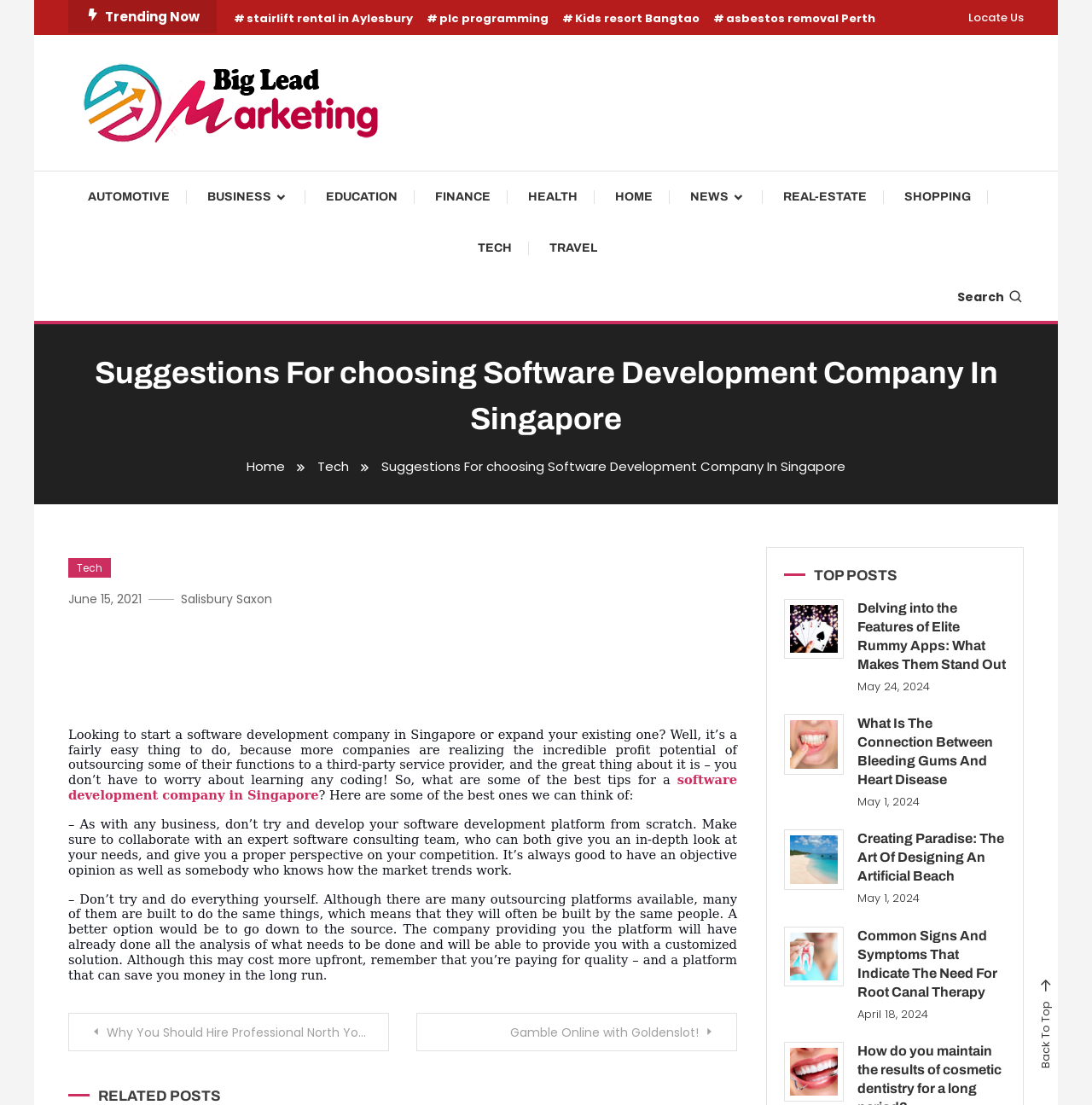Locate the bounding box coordinates of the item that should be clicked to fulfill the instruction: "Browse the 'TECH' category".

[0.422, 0.202, 0.484, 0.248]